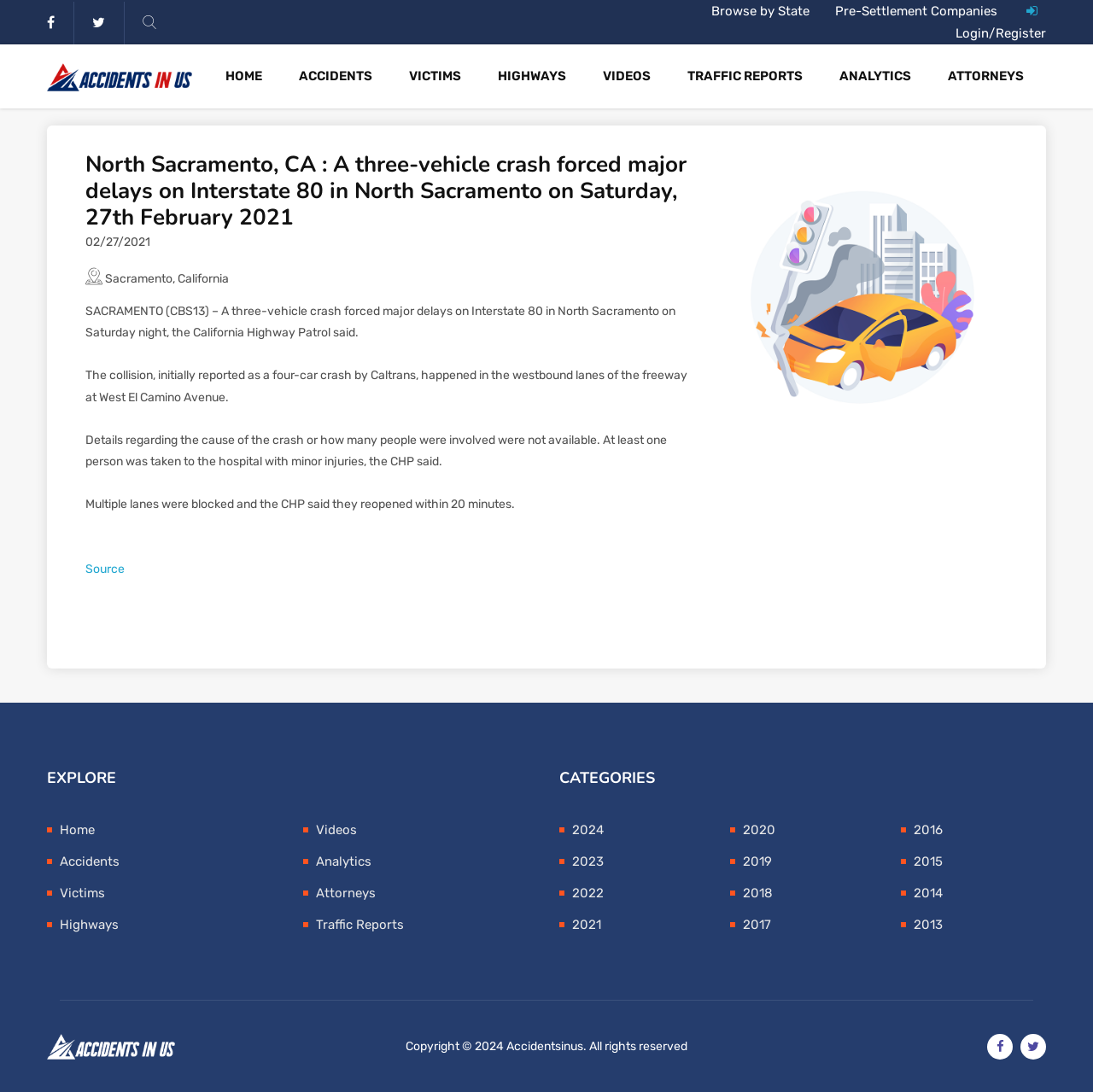Given the element description Home, specify the bounding box coordinates of the corresponding UI element in the format (top-left x, top-left y, bottom-right x, bottom-right y). All values must be between 0 and 1.

[0.055, 0.753, 0.087, 0.767]